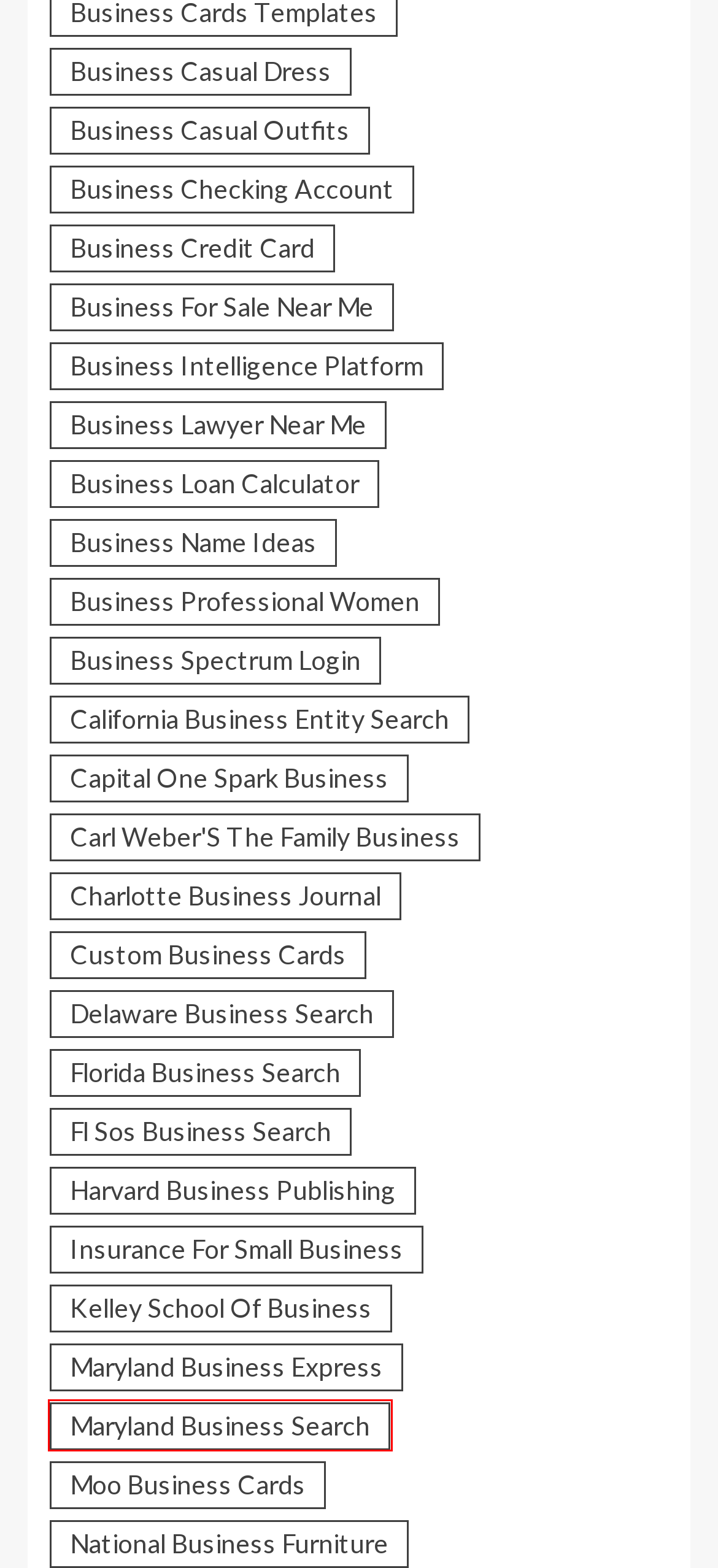You are presented with a screenshot of a webpage containing a red bounding box around a particular UI element. Select the best webpage description that matches the new webpage after clicking the element within the bounding box. Here are the candidates:
A. Business Spectrum Login – tavernatzanakis
B. Business Casual Outfits – tavernatzanakis
C. General News – tavernatzanakis
D. Moo Business Cards – tavernatzanakis
E. Harvard Business Publishing – tavernatzanakis
F. Tech stacks are still large, but orchestration can make all the difference – tavernatzanakis
G. Fl Sos Business Search – tavernatzanakis
H. Maryland Business Search – tavernatzanakis

H